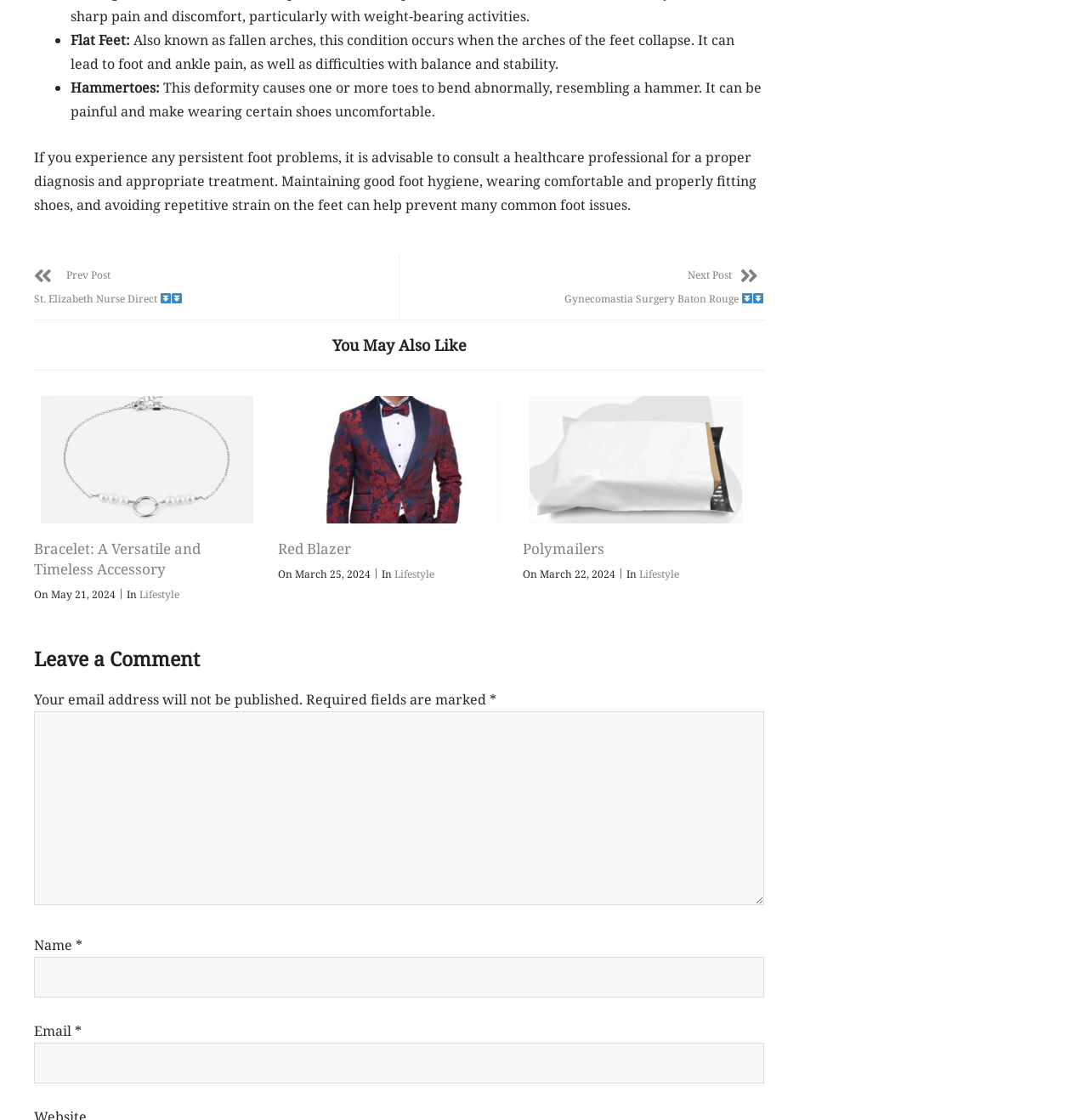What can lead to foot and ankle pain?
Please give a detailed and elaborate explanation in response to the question.

The webpage states that flat feet can lead to foot and ankle pain, as well as difficulties with balance and stability.